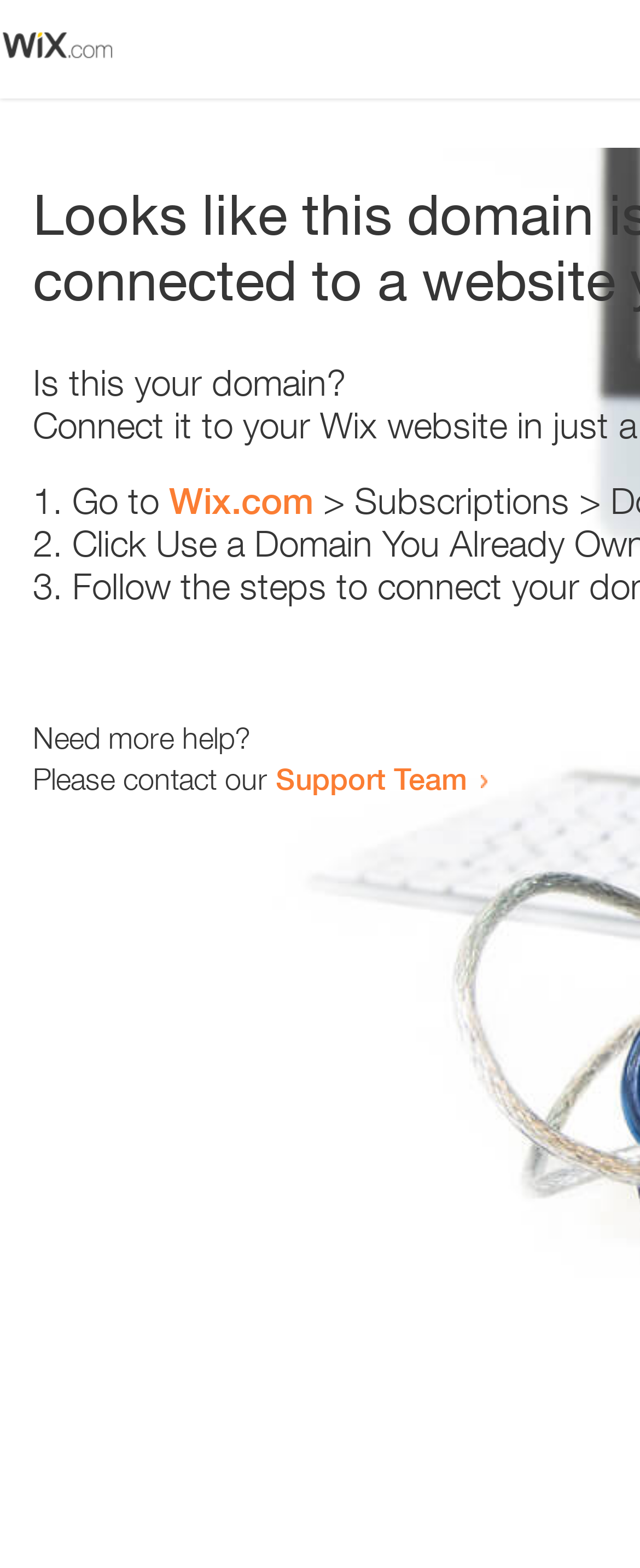Please determine the heading text of this webpage.

Looks like this domain isn't
connected to a website yet